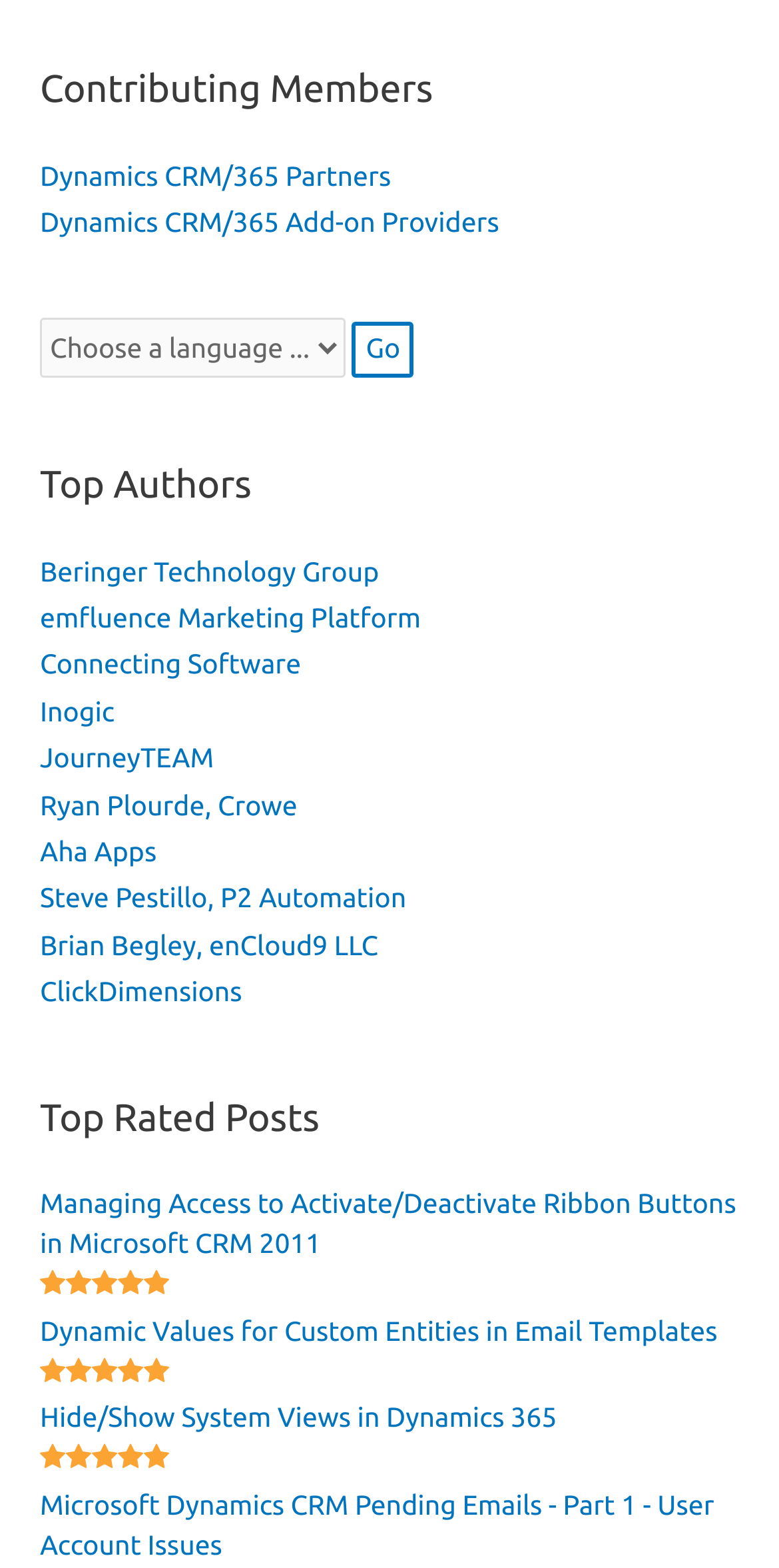What is the name of the top author?
Answer the question with a single word or phrase, referring to the image.

Beringer Technology Group